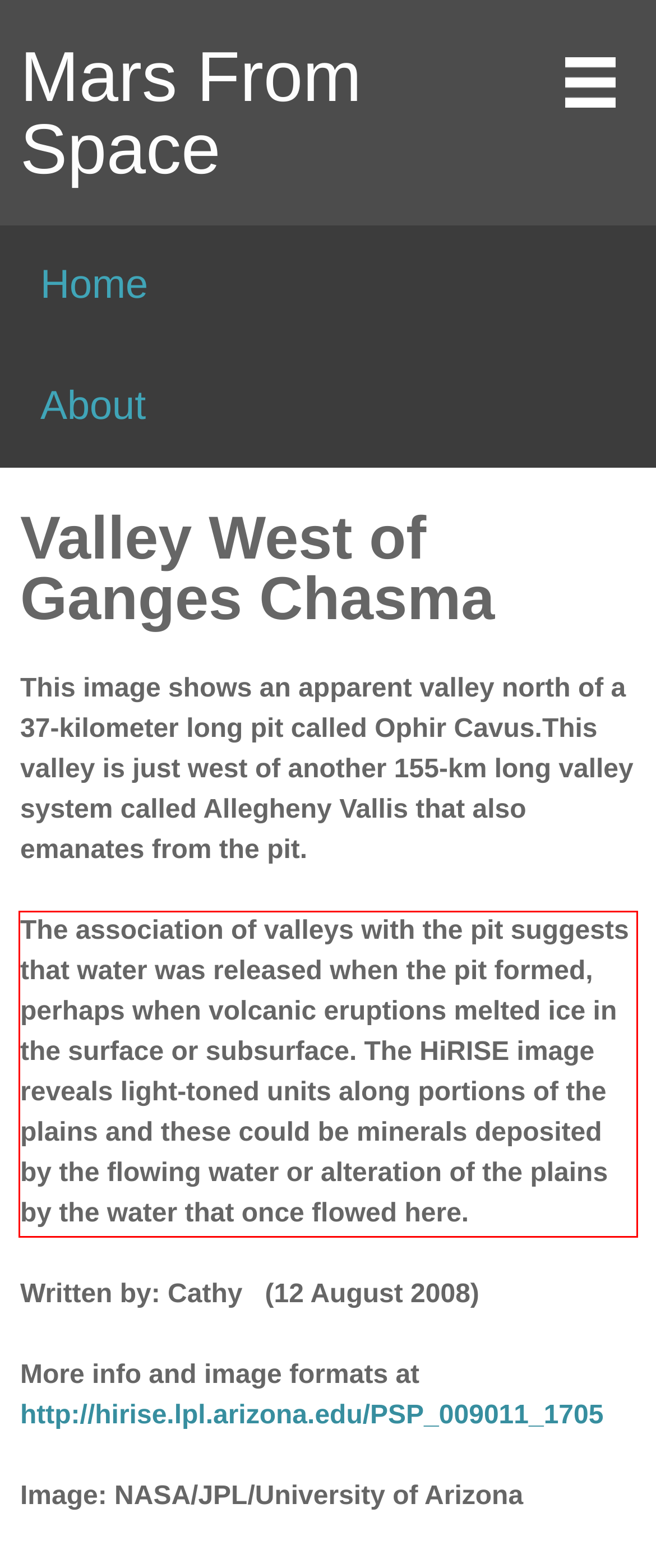You are given a webpage screenshot with a red bounding box around a UI element. Extract and generate the text inside this red bounding box.

The association of valleys with the pit suggests that water was released when the pit formed, perhaps when volcanic eruptions melted ice in the surface or subsurface. The HiRISE image reveals light-toned units along portions of the plains and these could be minerals deposited by the flowing water or alteration of the plains by the water that once flowed here.